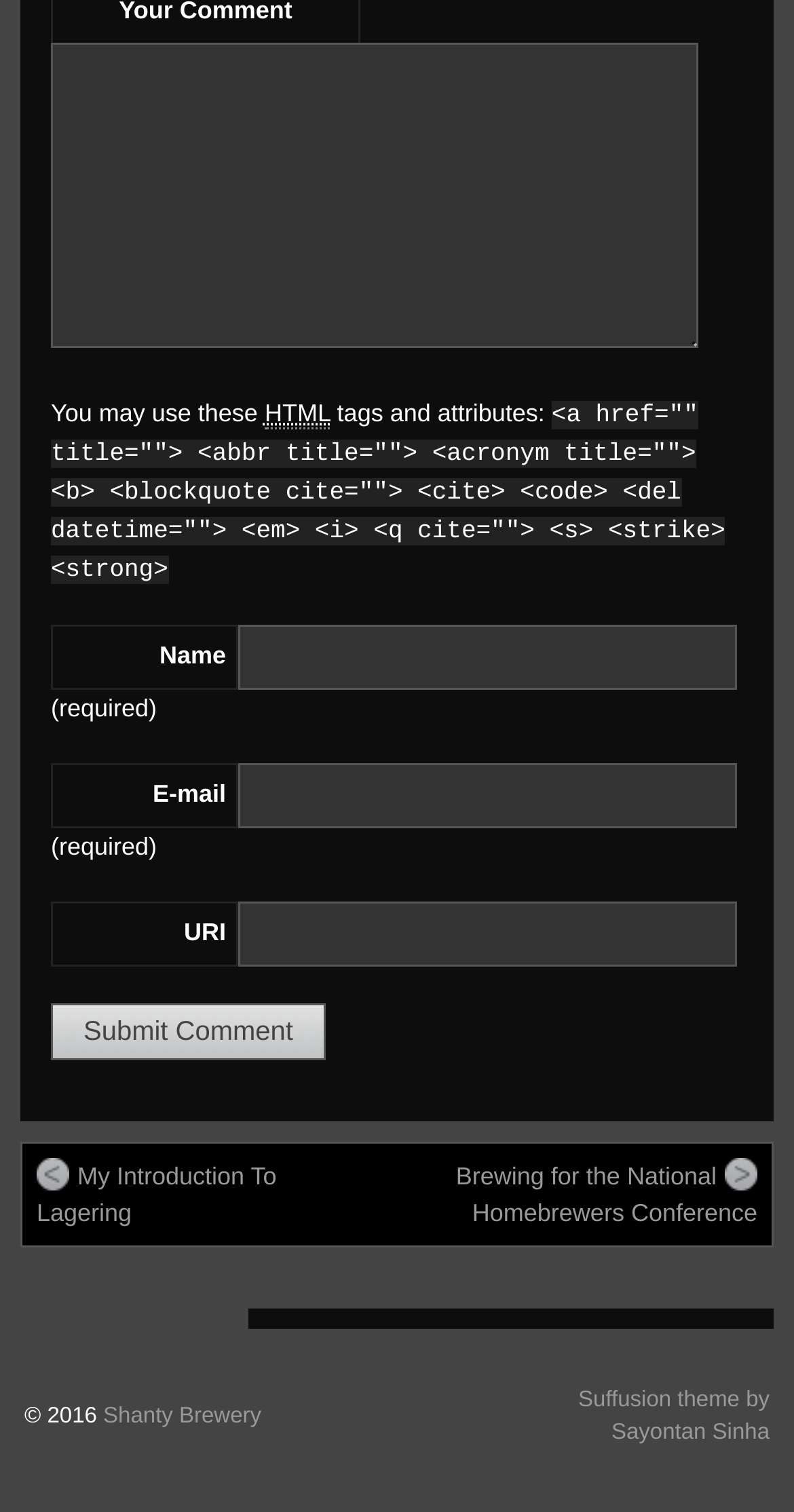Extract the bounding box coordinates for the described element: "Shanty Brewery". The coordinates should be represented as four float numbers between 0 and 1: [left, top, right, bottom].

[0.13, 0.929, 0.329, 0.945]